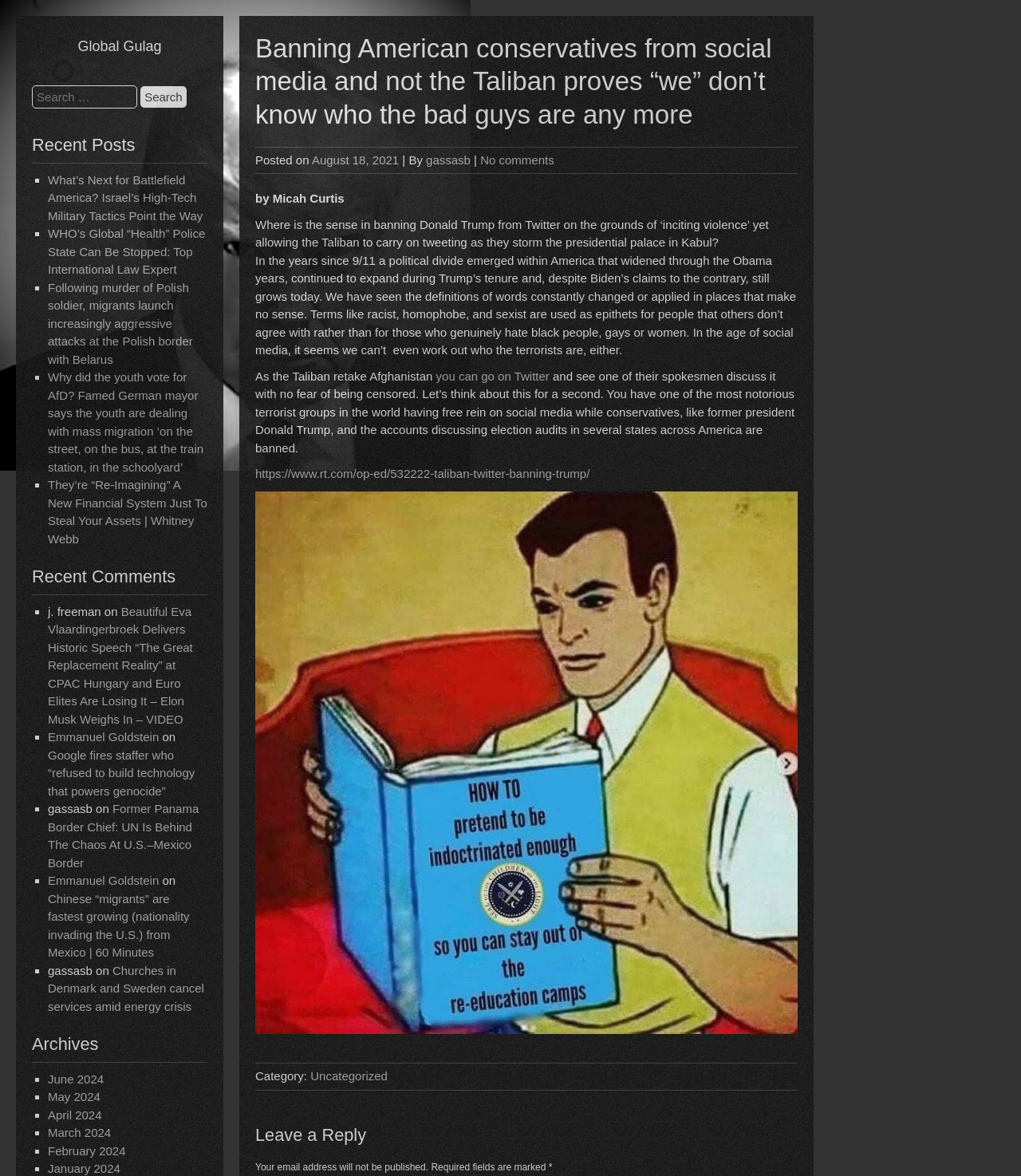Determine the bounding box coordinates of the region to click in order to accomplish the following instruction: "Read the article 'What’s Next for Battlefield America? Israel’s High-Tech Military Tactics Point the Way'". Provide the coordinates as four float numbers between 0 and 1, specifically [left, top, right, bottom].

[0.047, 0.147, 0.199, 0.189]